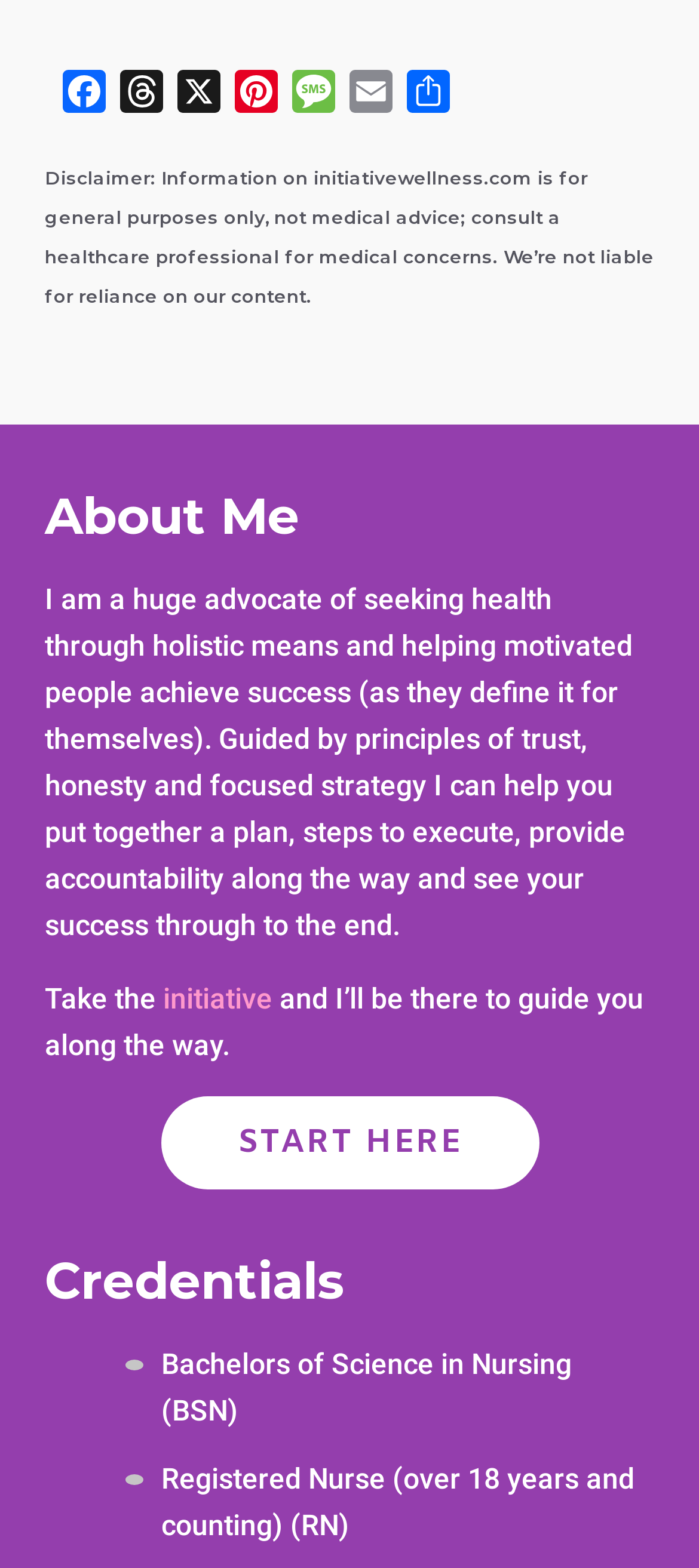Pinpoint the bounding box coordinates of the clickable area needed to execute the instruction: "View Facebook page". The coordinates should be specified as four float numbers between 0 and 1, i.e., [left, top, right, bottom].

None